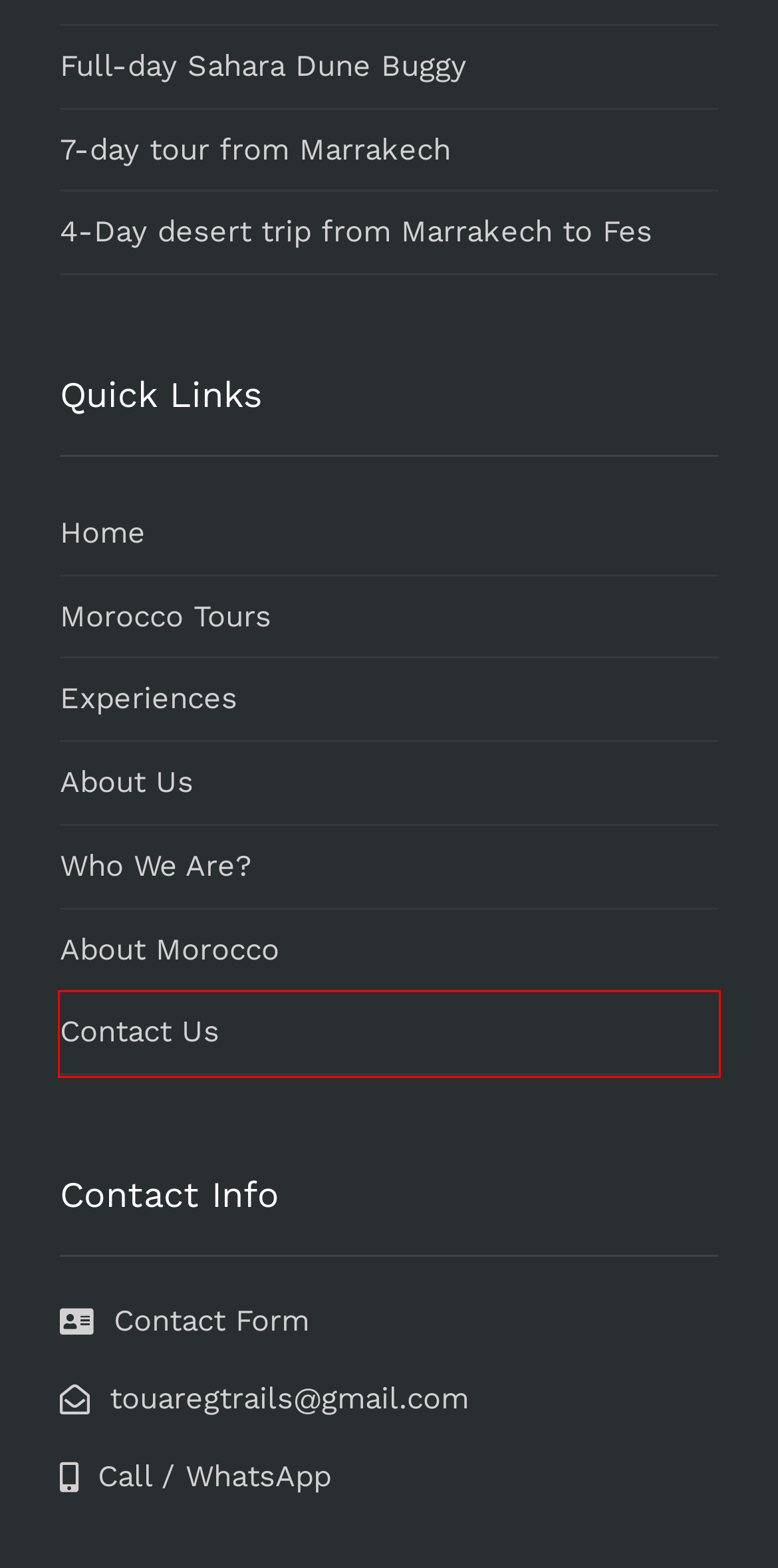You are presented with a screenshot of a webpage with a red bounding box. Select the webpage description that most closely matches the new webpage after clicking the element inside the red bounding box. The options are:
A. 4-day desert tour from Marrakech - Touareg Trails
B. 5-day Marrakech adventure tour - Touareg Trails
C. Morocco Activities - The best thing to do in 2022
D. Full-day Sahara Dune Buggy - Touareg Trails
E. 4-hour Merzouga Quad Biking - Touareg Trails
F. Planning a trip to Morocco - Touareg Trails
G. 3 Day desert tour from Marrakech - Touareg Trails
H. Best Morocco Itinerary - Touareg Trails

F